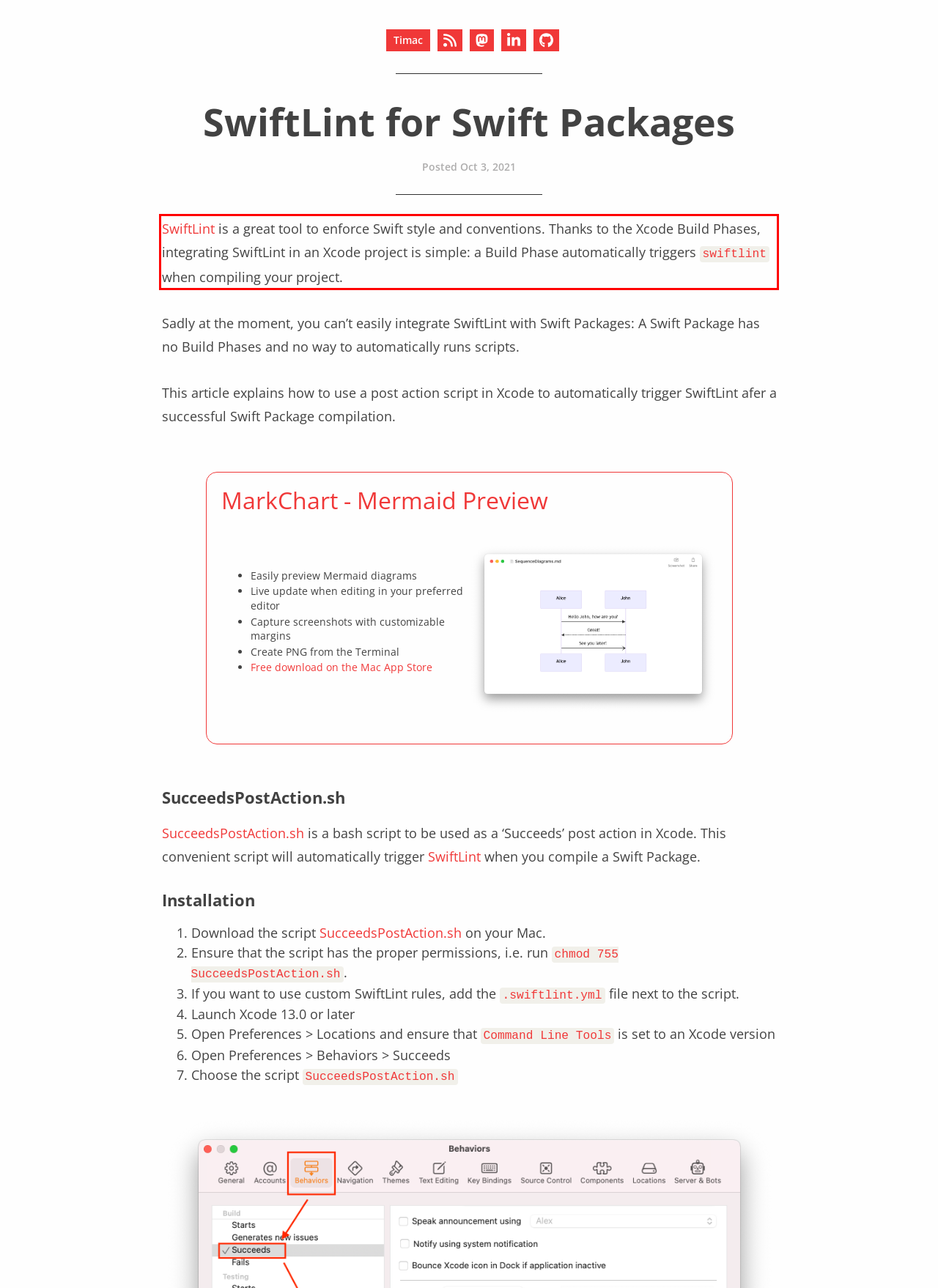You are provided with a webpage screenshot that includes a red rectangle bounding box. Extract the text content from within the bounding box using OCR.

SwiftLint is a great tool to enforce Swift style and conventions. Thanks to the Xcode Build Phases, integrating SwiftLint in an Xcode project is simple: a Build Phase automatically triggers swiftlint when compiling your project.